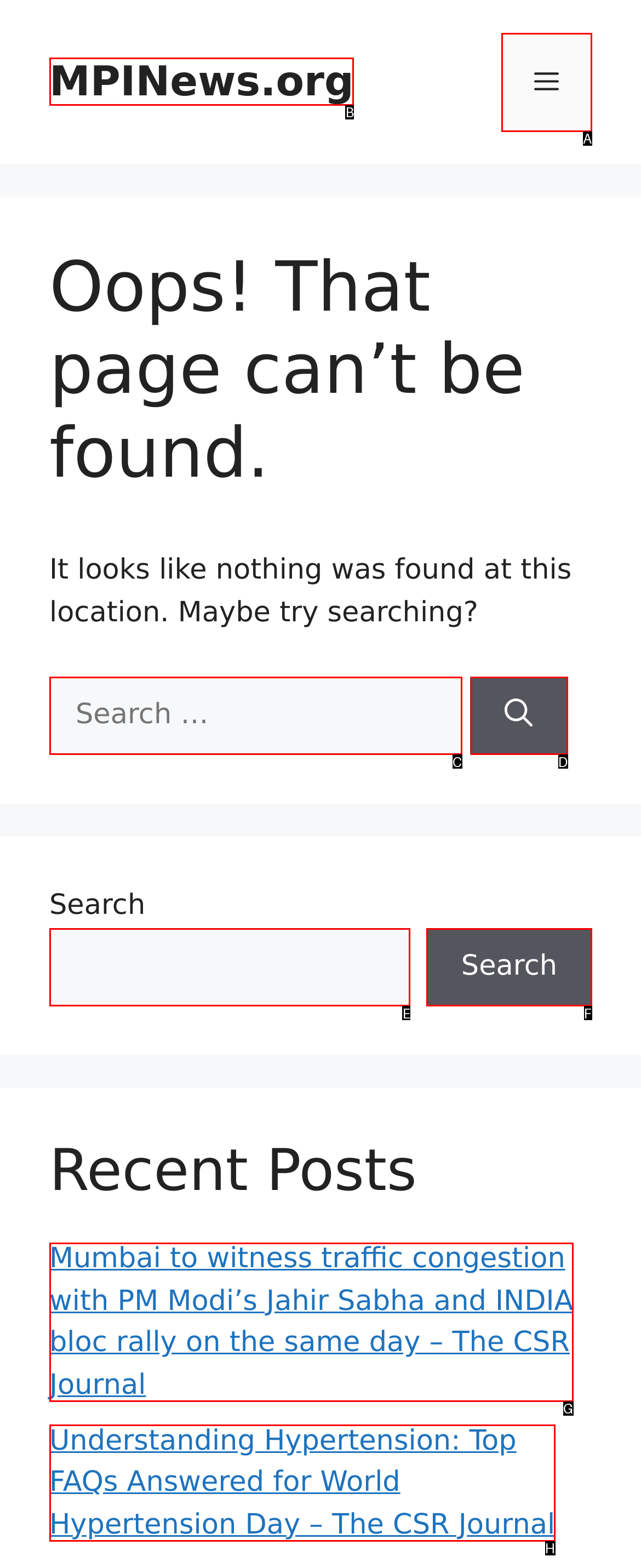Choose the option that best matches the element: parent_node: Search name="s"
Respond with the letter of the correct option.

E